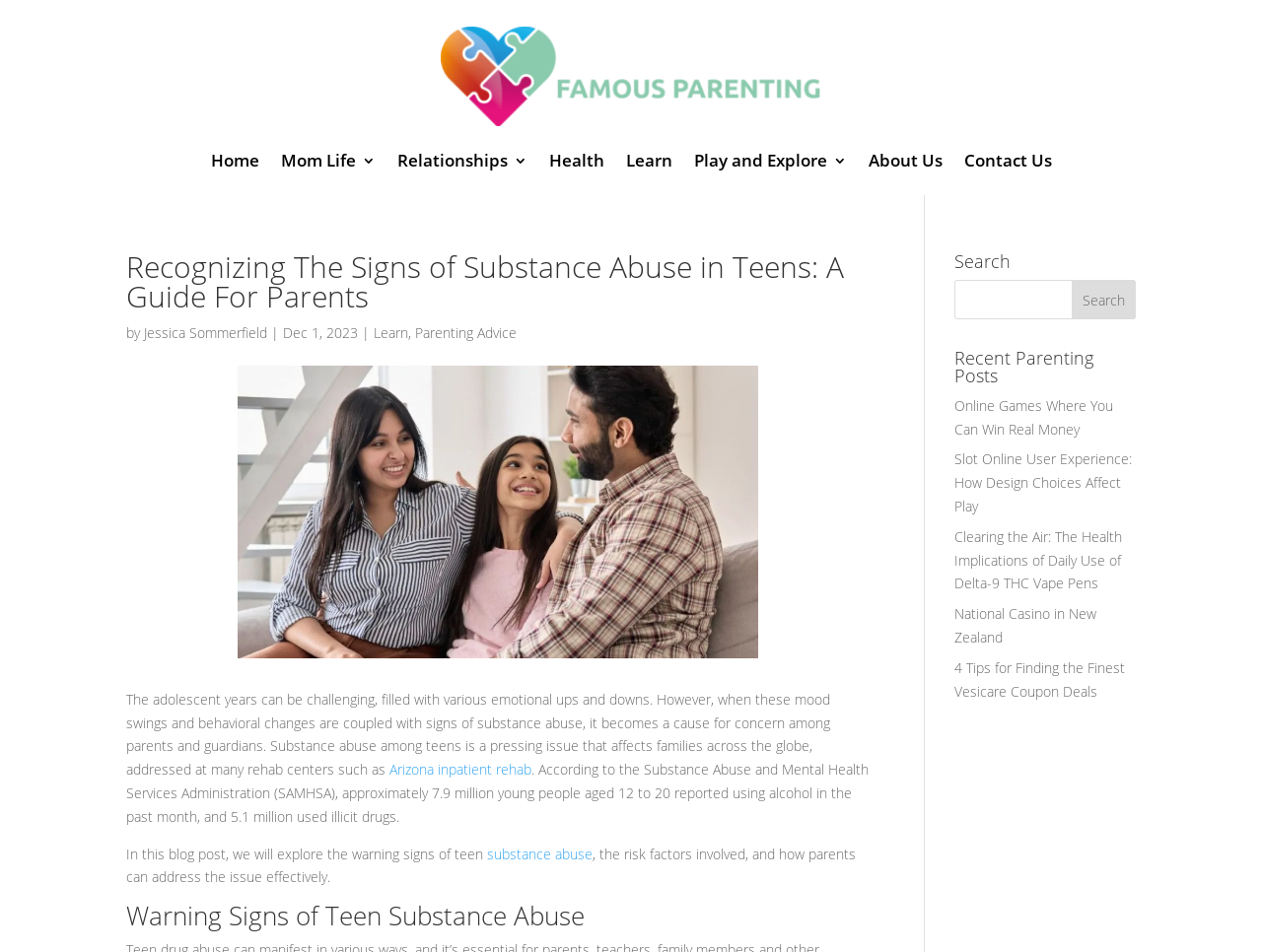Identify the bounding box coordinates of the clickable region to carry out the given instruction: "Read the article by Jessica Sommerfield".

[0.114, 0.339, 0.212, 0.359]